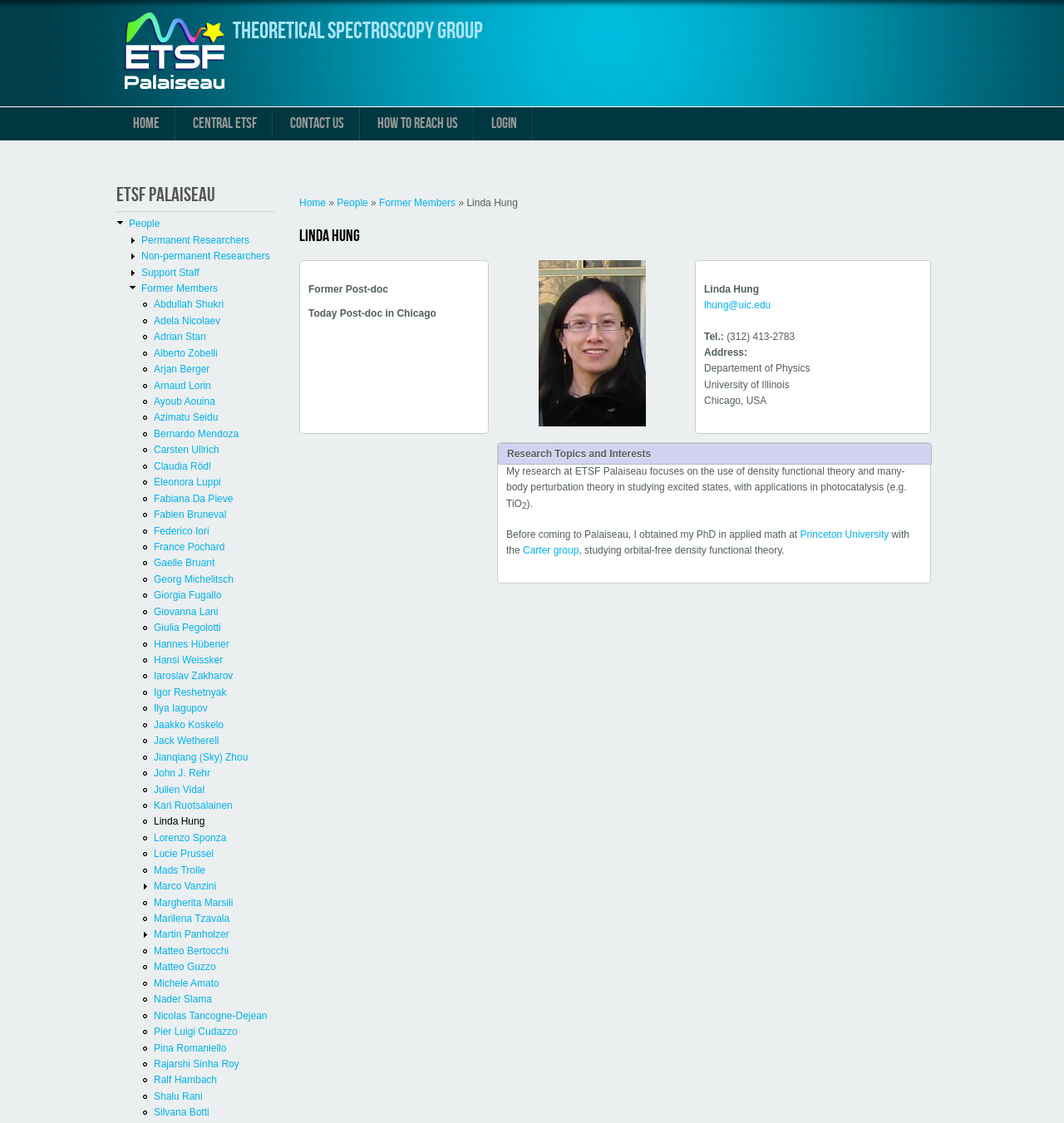Locate the bounding box coordinates of the area where you should click to accomplish the instruction: "Check the research topics and interests".

[0.467, 0.394, 0.875, 0.52]